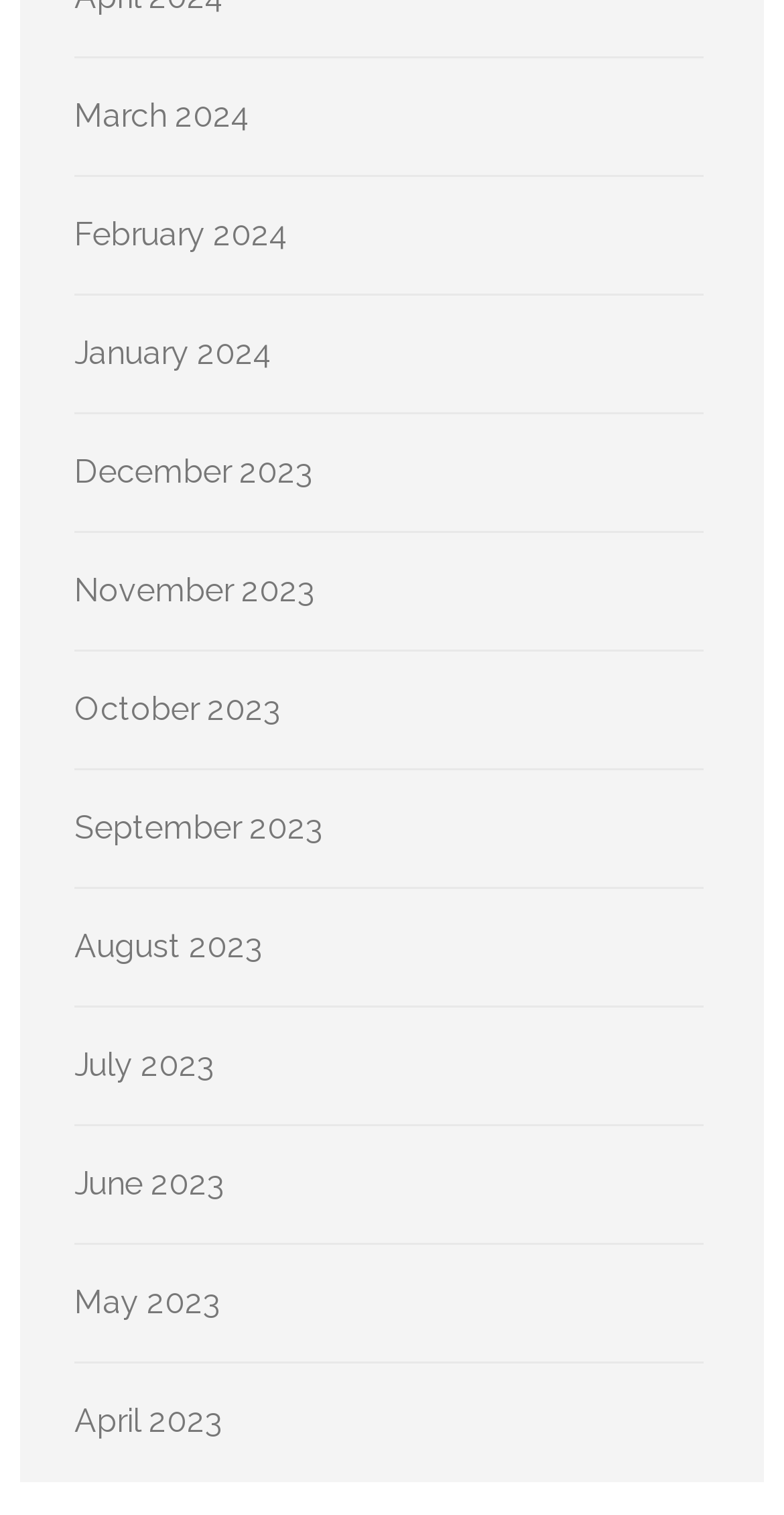What is the common theme among the links?
Please use the image to provide a one-word or short phrase answer.

Months